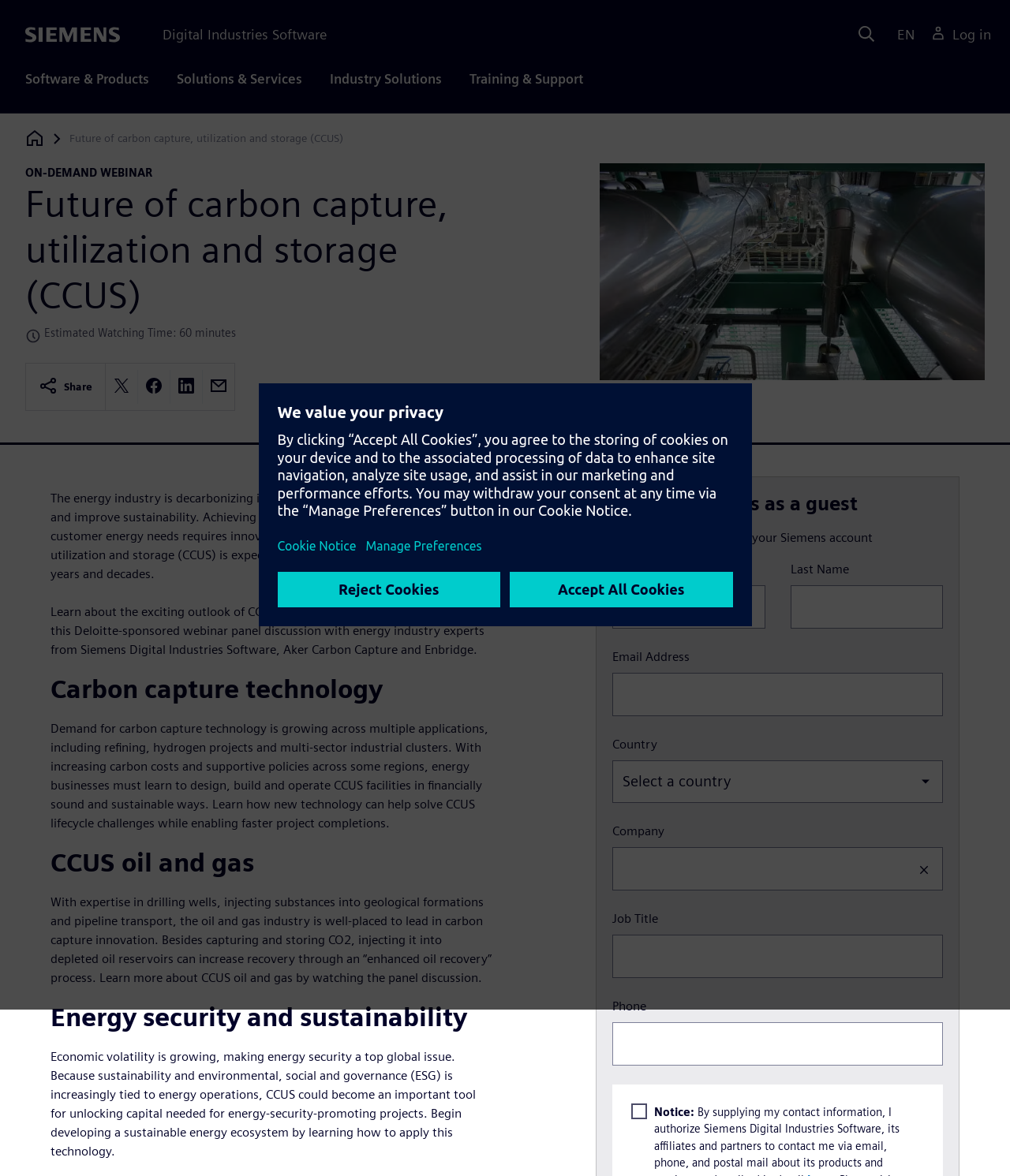Find and provide the bounding box coordinates for the UI element described with: "Solutions & Services".

[0.175, 0.059, 0.327, 0.086]